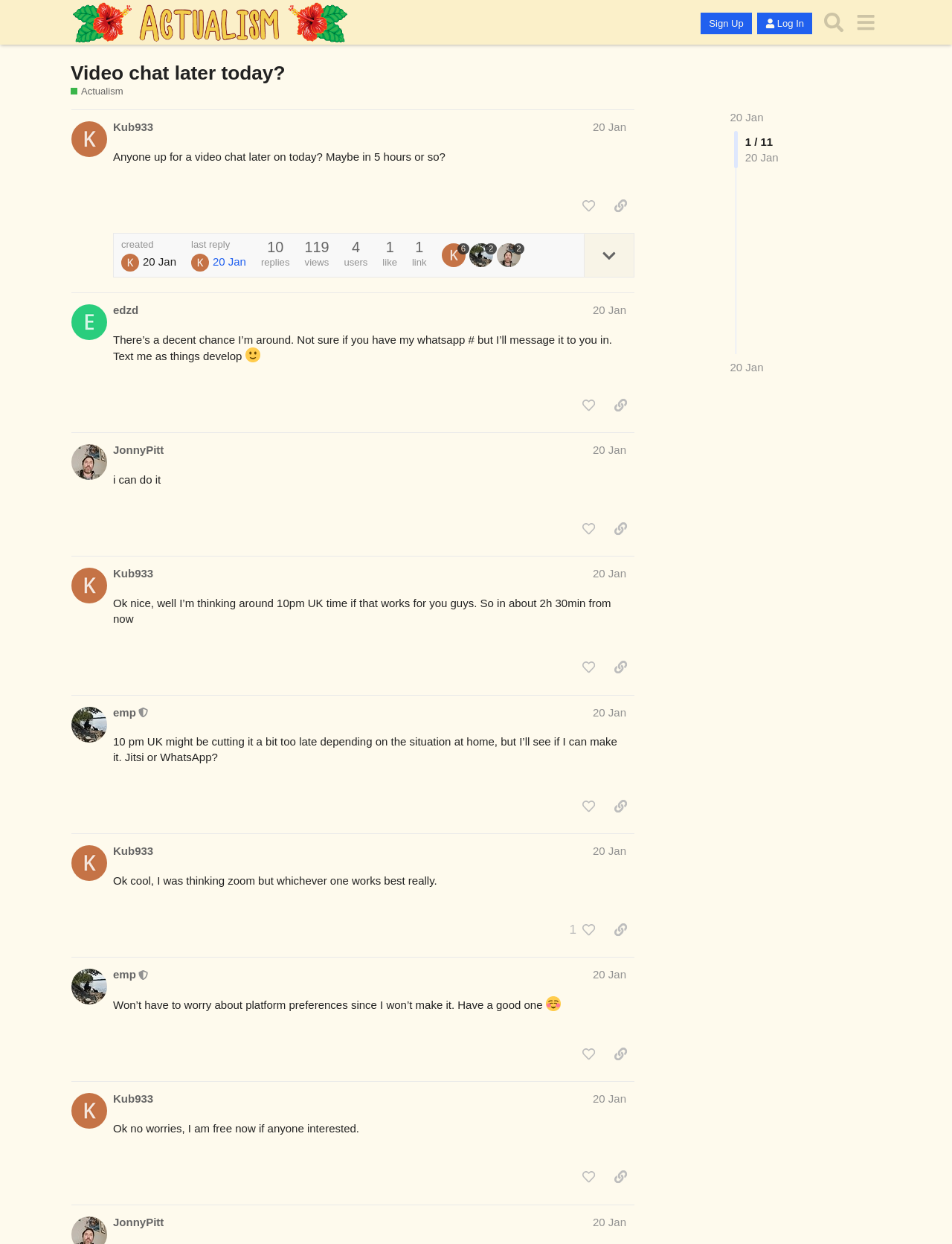Use a single word or phrase to answer this question: 
What is the purpose of the buttons 'Sign Up' and 'Log In'?

To access forum features